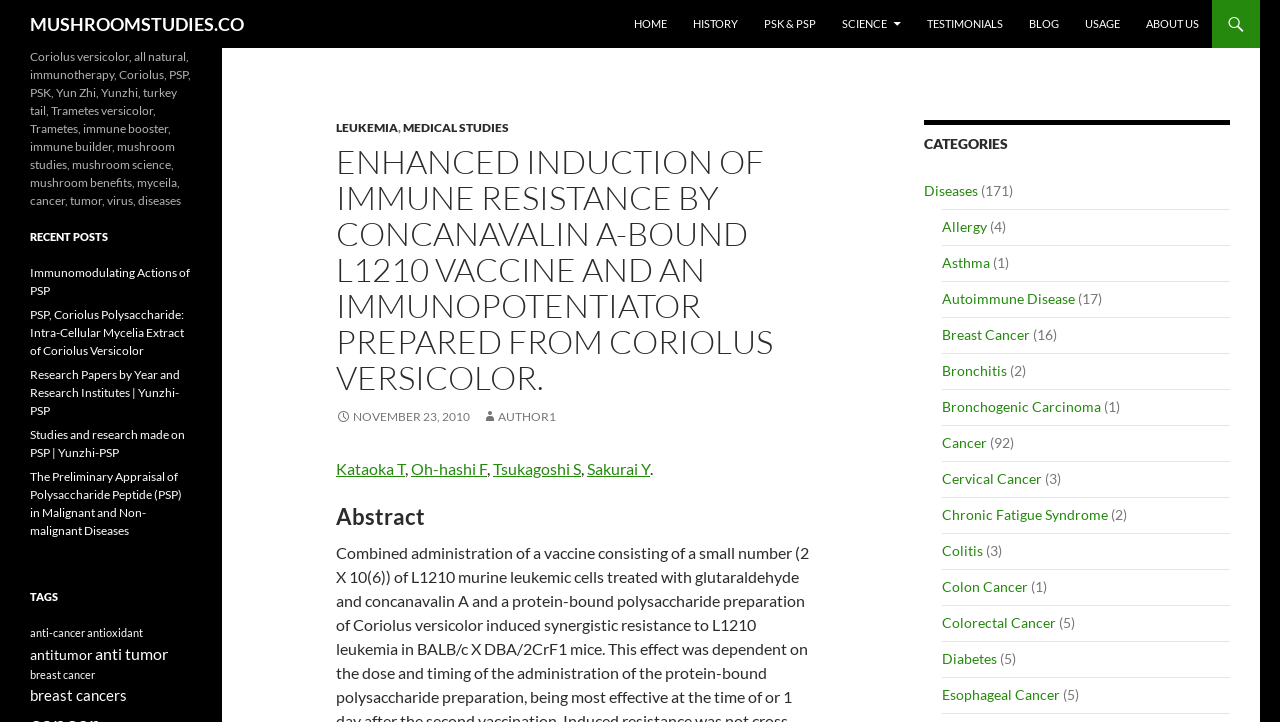Carefully observe the image and respond to the question with a detailed answer:
How many research papers are related to breast cancer?

The number of research papers related to breast cancer can be found by looking at the link 'breast cancers (13 items)' under the 'TAGS' section.